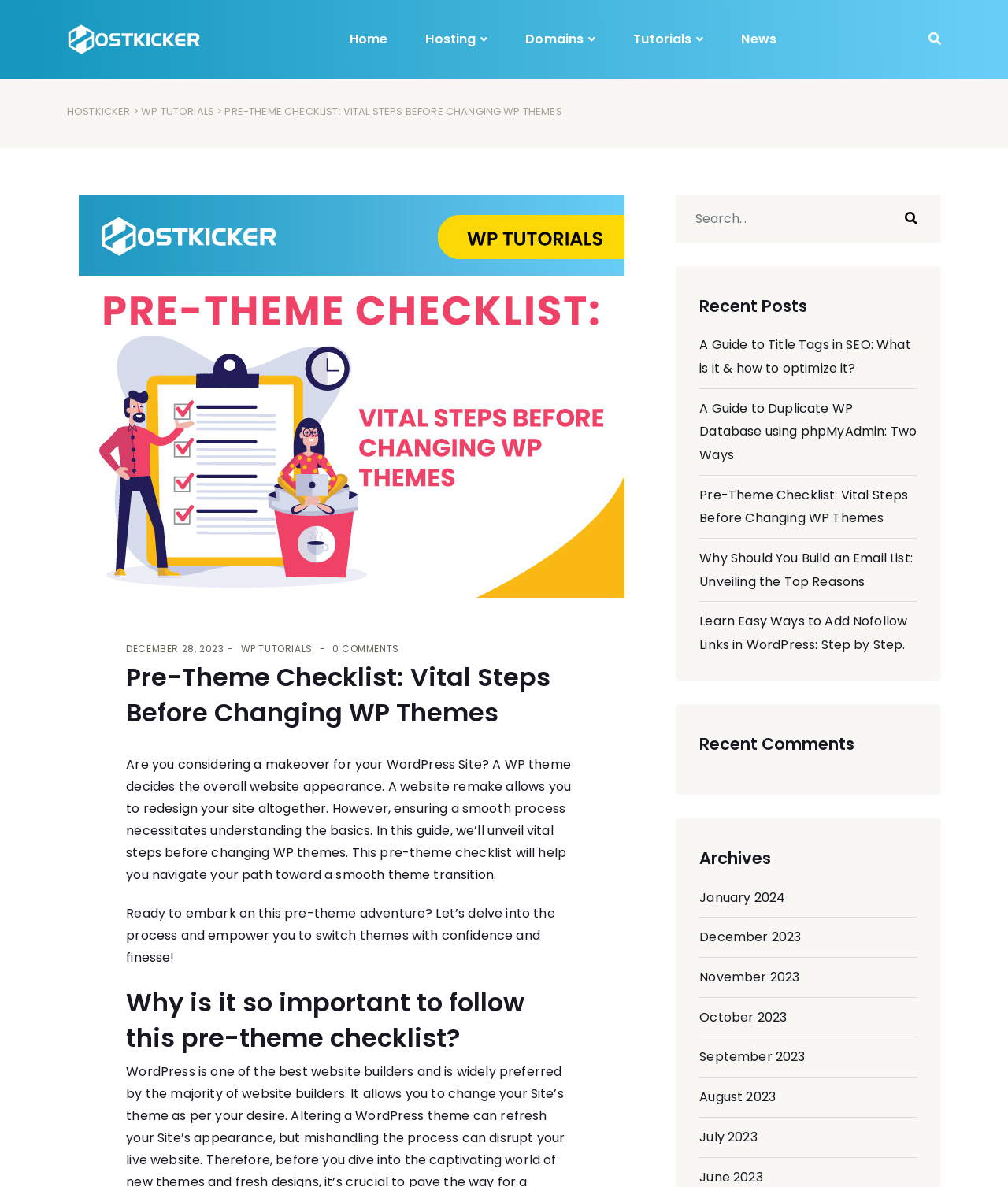Determine the primary headline of the webpage.

Pre-Theme Checklist: Vital Steps Before Changing WP Themes